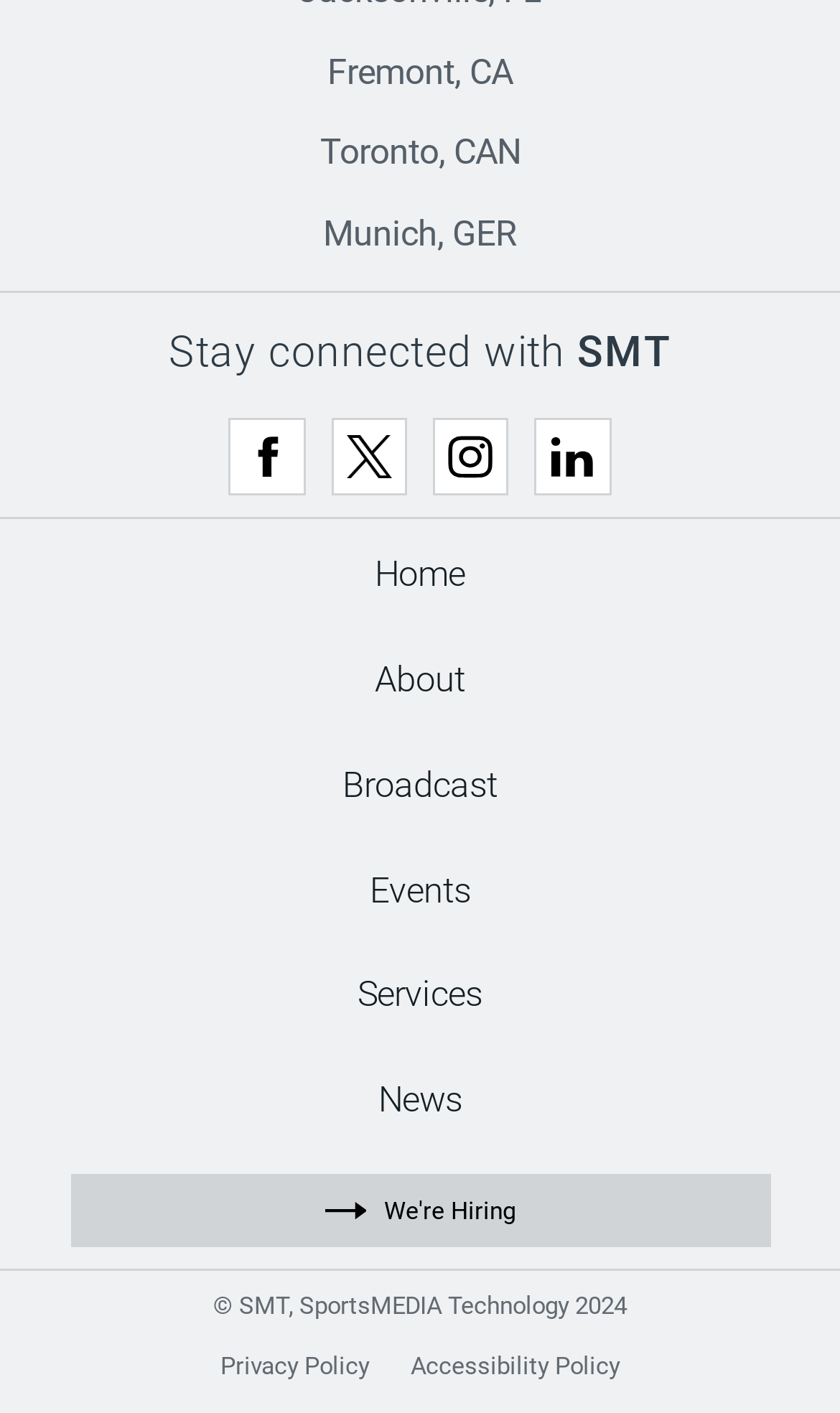Based on the image, please elaborate on the answer to the following question:
What is the last link in the Footer navigation?

I looked at the Footer navigation and found the links in order: Home, About, Broadcast, Events, Services, and News. Therefore, the last link is News.